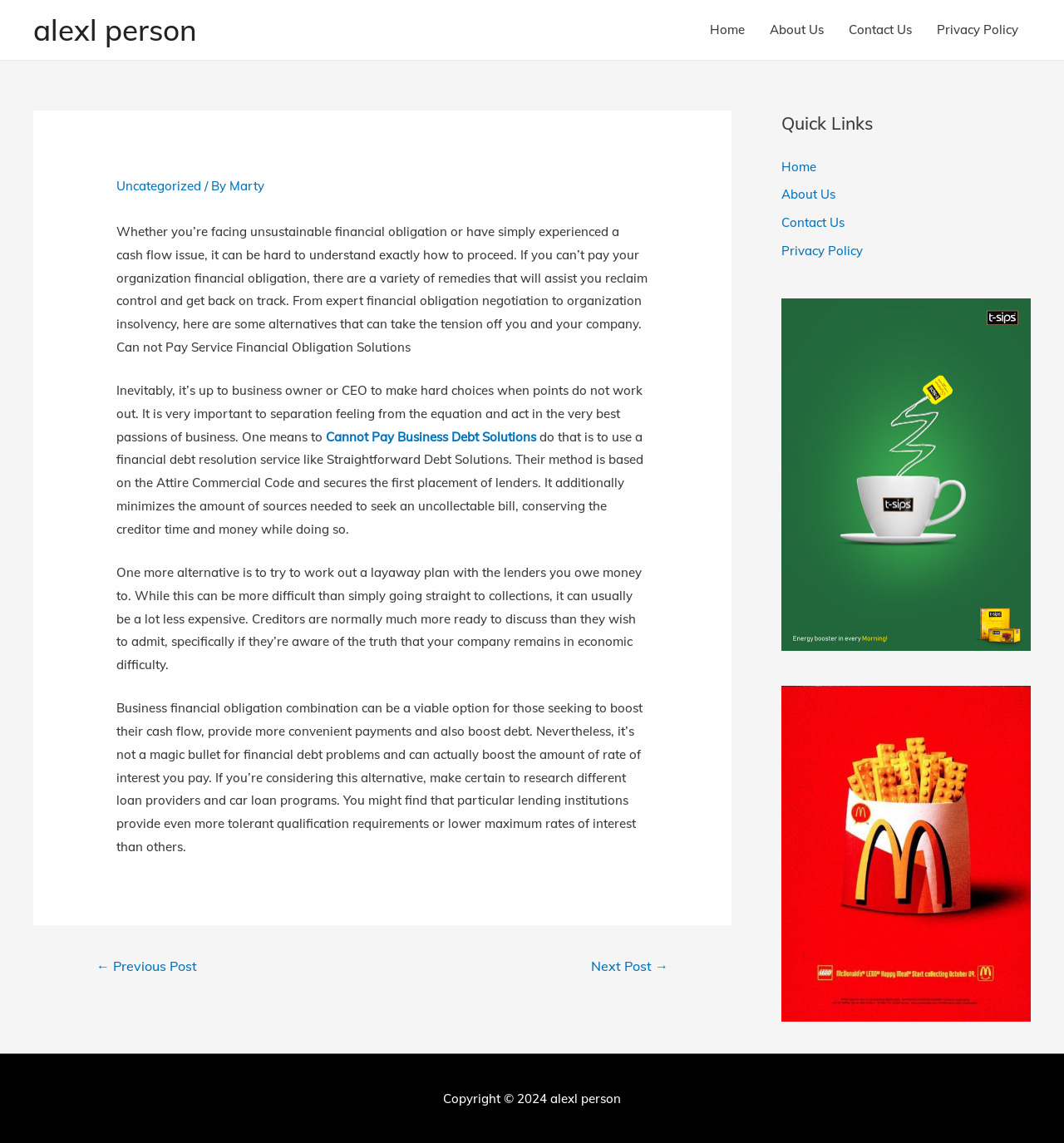Answer the question with a single word or phrase: 
What are the alternatives to debt negotiation?

Debt consolidation and payment plans